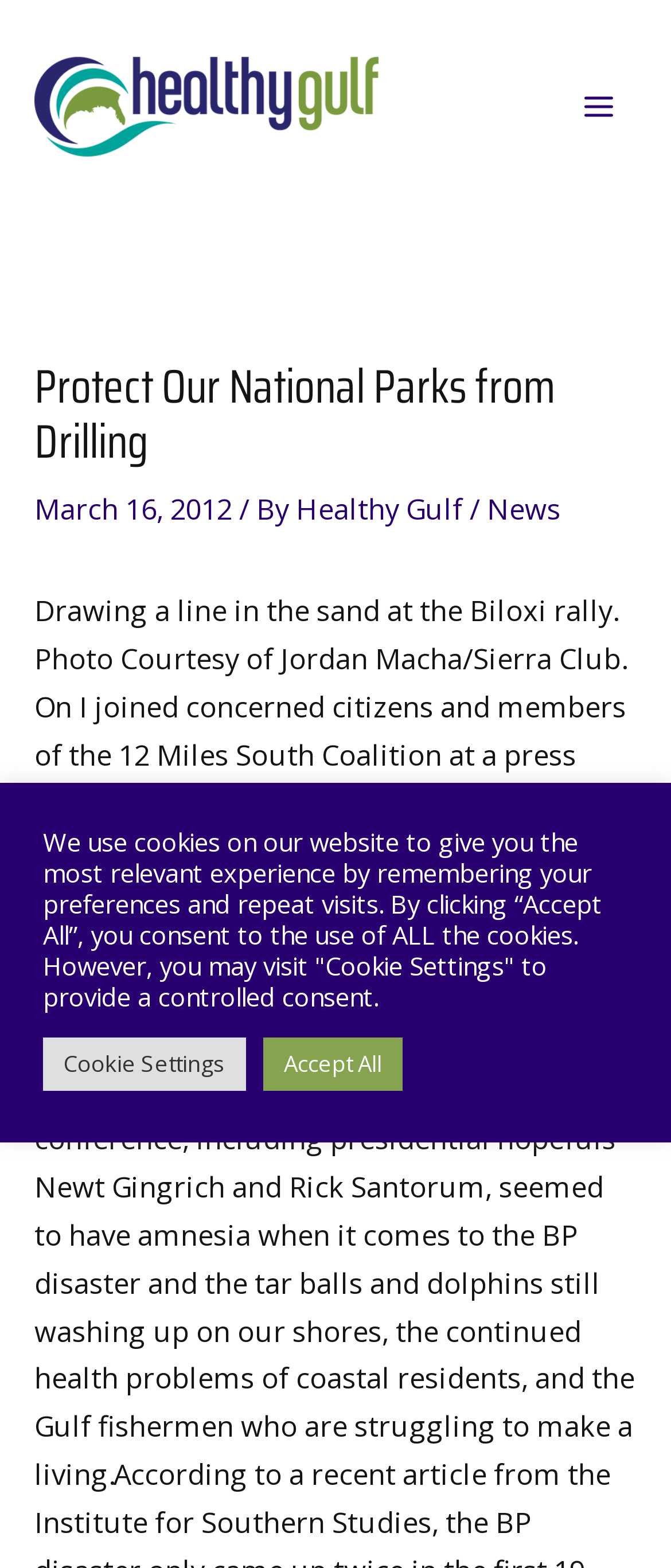What is the name of the organization in the logo?
From the image, respond with a single word or phrase.

Healthy Gulf